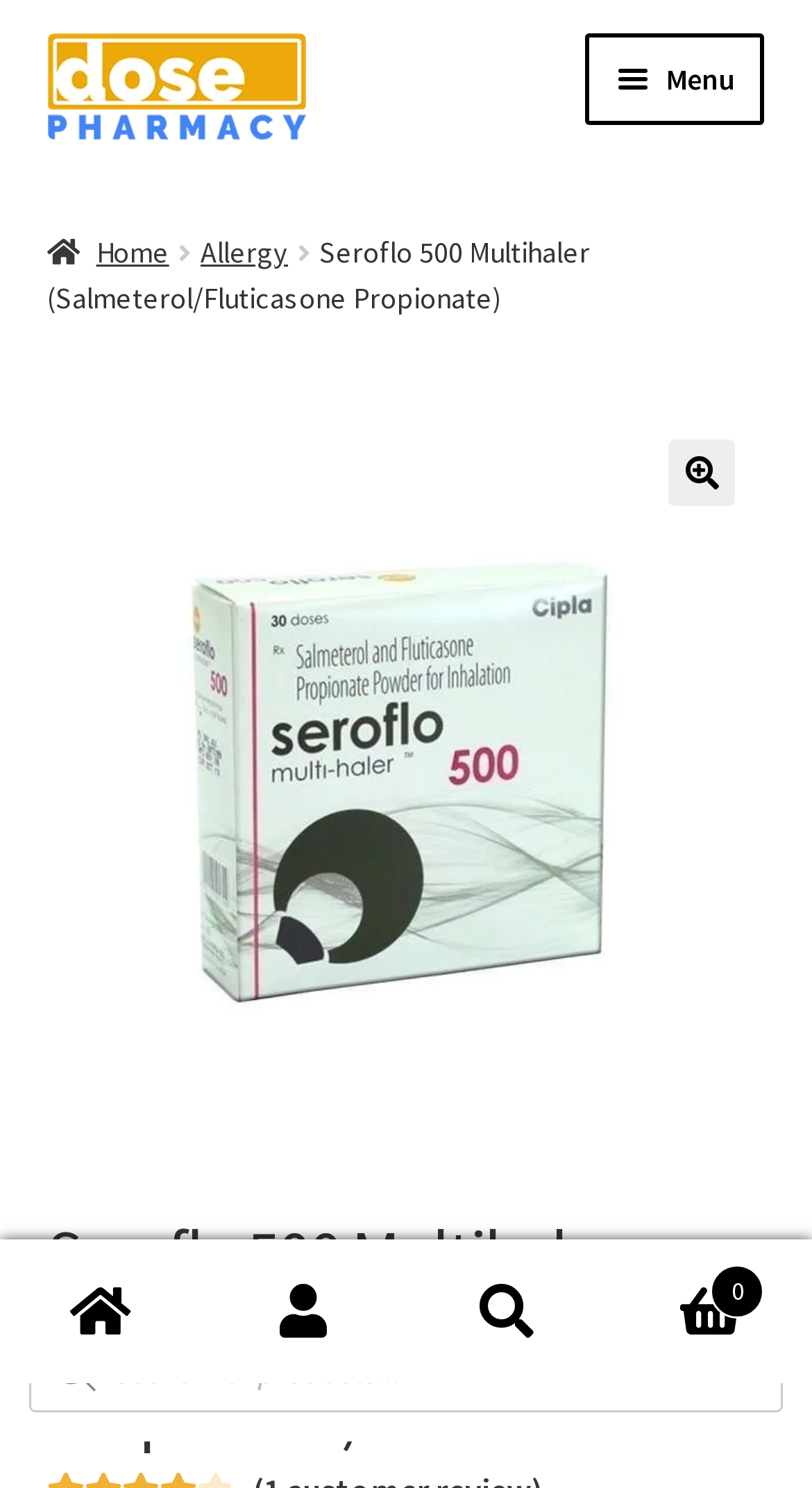Find the bounding box coordinates of the element to click in order to complete this instruction: "open menu". The bounding box coordinates must be four float numbers between 0 and 1, denoted as [left, top, right, bottom].

[0.722, 0.022, 0.942, 0.084]